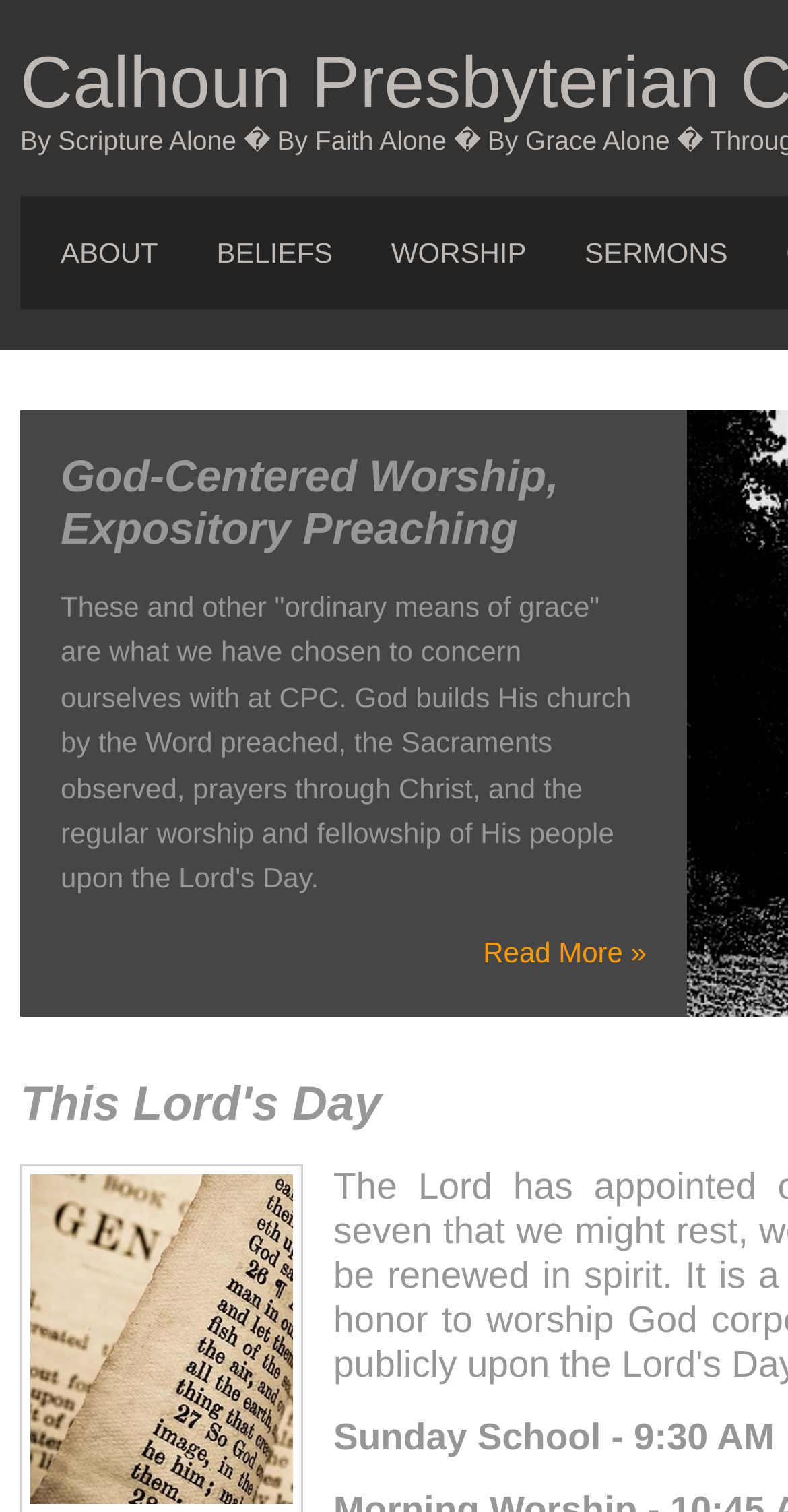Give a detailed account of the webpage, highlighting key information.

The webpage is about Calhoun Presbyterian Church, a congregation of the Associate Reformed Synod in Calhoun, La. At the top, there are four navigation links: "ABOUT", "BELIEFS", "WORSHIP", and "SERMONS", arranged horizontally from left to right. 

Below the navigation links, there is a large image with a figcaption, taking up most of the width of the page. Above the image, there is a heading that reads "God-Centered Worship, Expository Preaching". 

Below the heading, there is a paragraph of text that describes the church's focus on "ordinary means of grace", including the Word preached, Sacraments, prayers, and regular worship and fellowship. 

At the bottom of the page, there is a footer section with a link to "Read More »". To the right of the footer, there is a small section with the text "Sunday School - 9:30 AM".